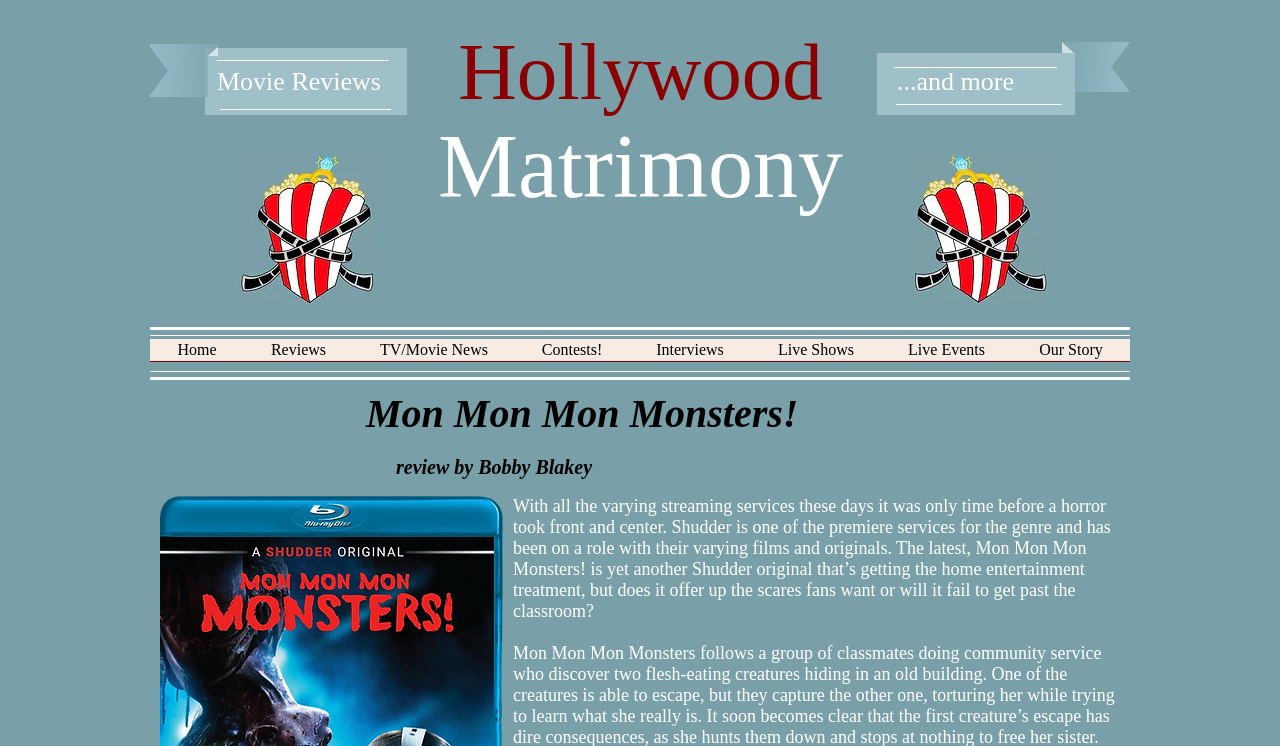Find the bounding box coordinates of the area that needs to be clicked in order to achieve the following instruction: "Read the review of Mon Mon Mon Monsters!". The coordinates should be specified as four float numbers between 0 and 1, i.e., [left, top, right, bottom].

[0.286, 0.523, 0.713, 0.649]